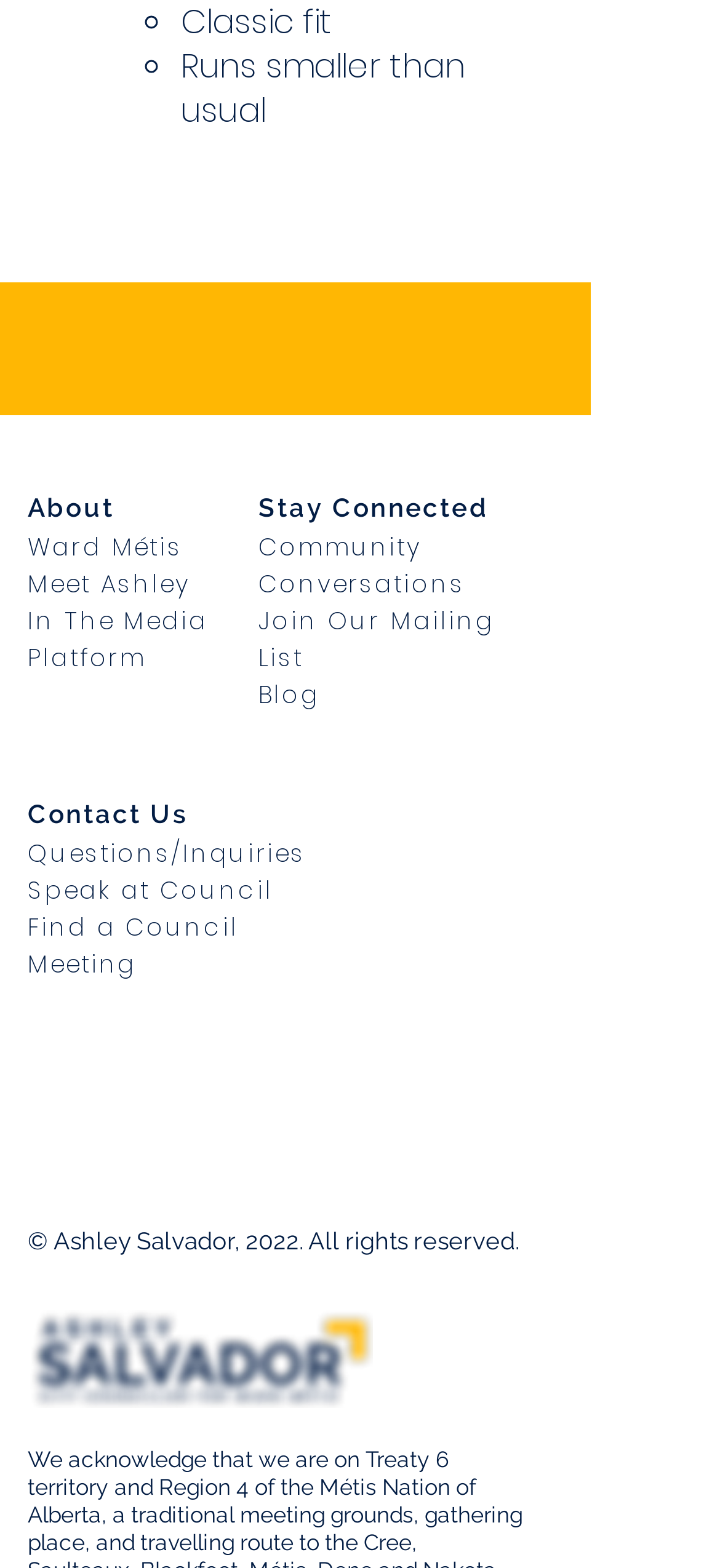Kindly determine the bounding box coordinates for the clickable area to achieve the given instruction: "Contact 'Questions/Inquiries'".

[0.038, 0.533, 0.425, 0.555]